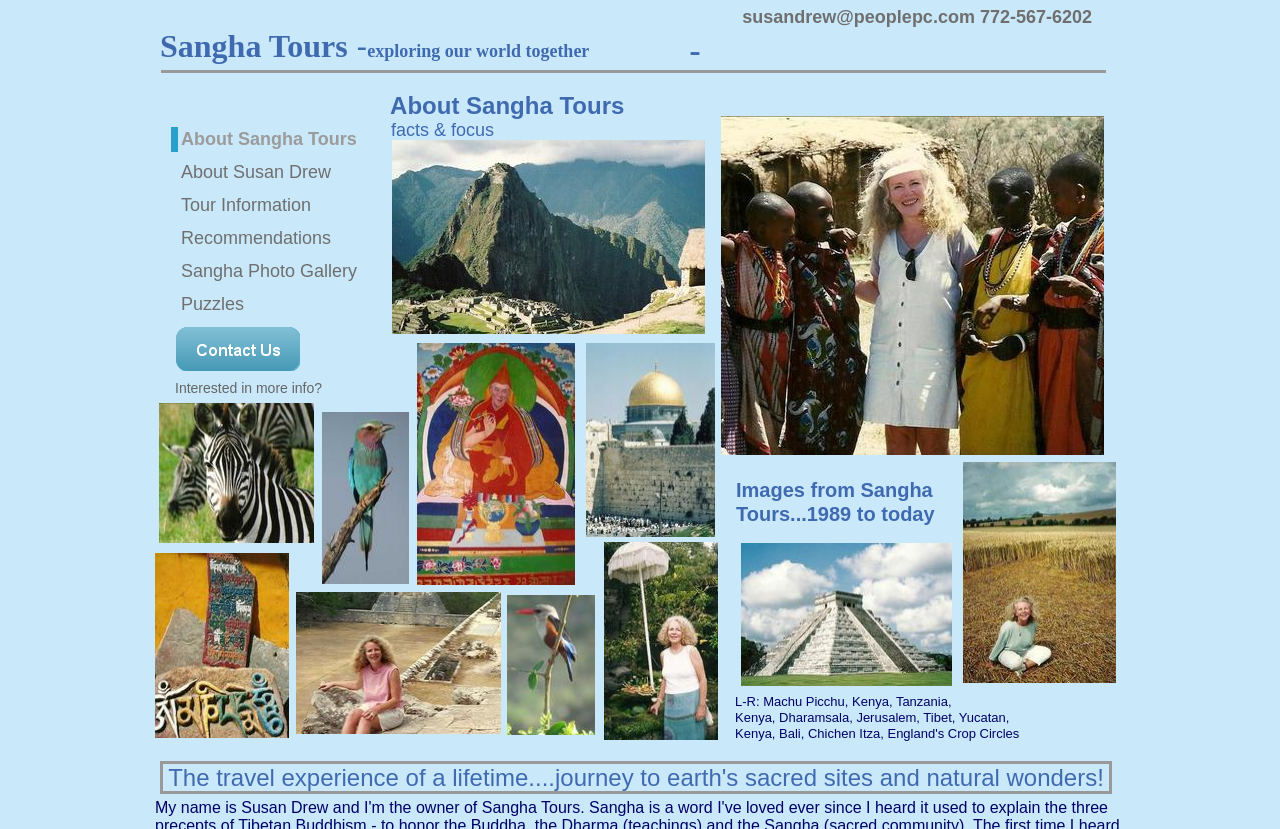Show the bounding box coordinates for the element that needs to be clicked to execute the following instruction: "contact Susan Drew". Provide the coordinates in the form of four float numbers between 0 and 1, i.e., [left, top, right, bottom].

[0.58, 0.008, 0.853, 0.033]